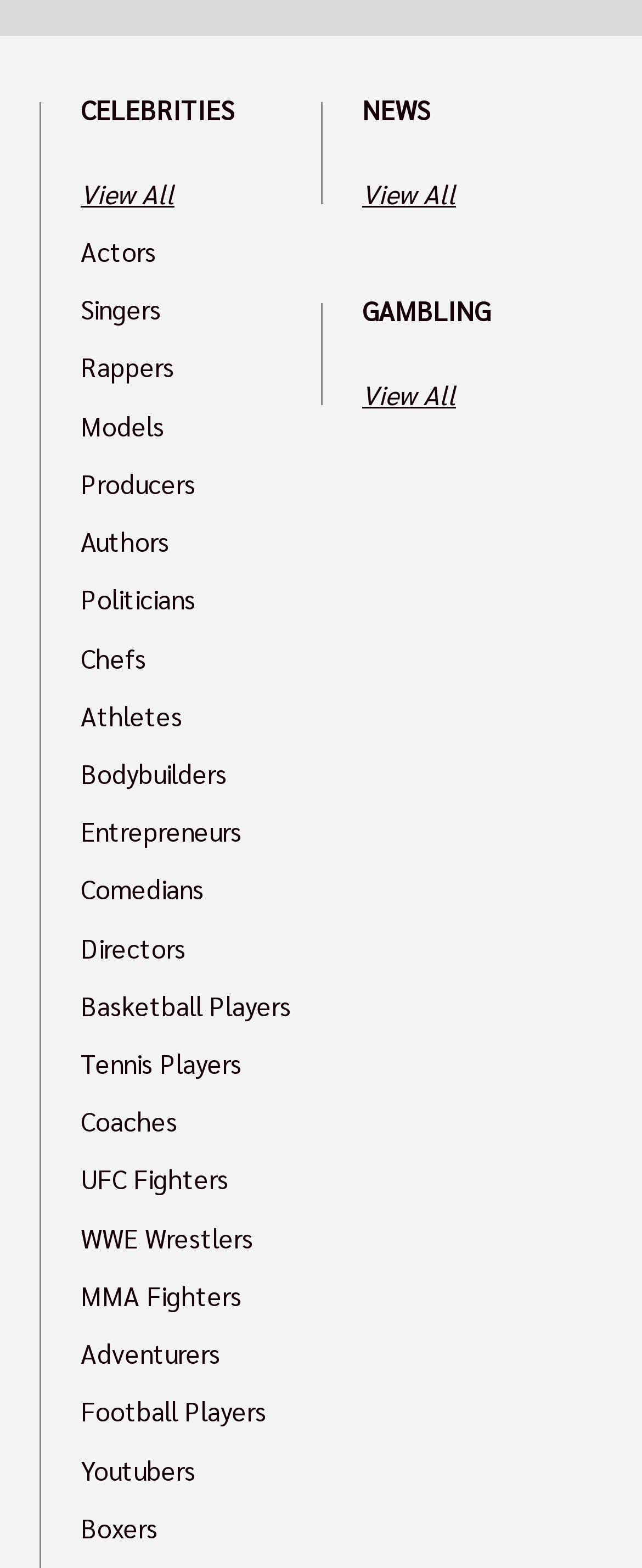What is the first category of celebrities?
Respond with a short answer, either a single word or a phrase, based on the image.

Actors